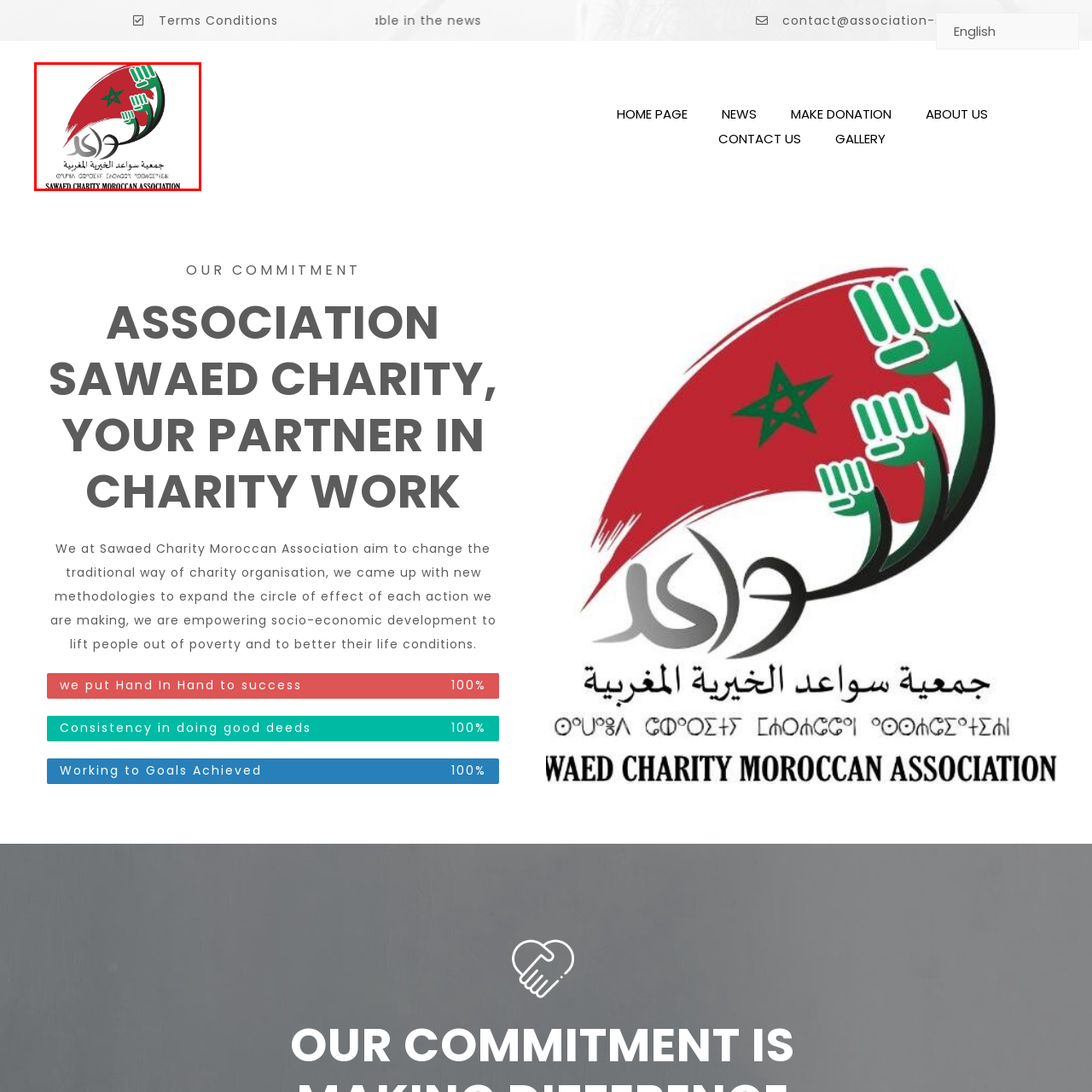Carefully inspect the area of the image highlighted by the red box and deliver a detailed response to the question below, based on your observations: What is the name of the organization in Arabic?

The organization's name is presented in both Arabic and English, with 'جمعية سواعد الخيرية المغربية' being the Arabic version.